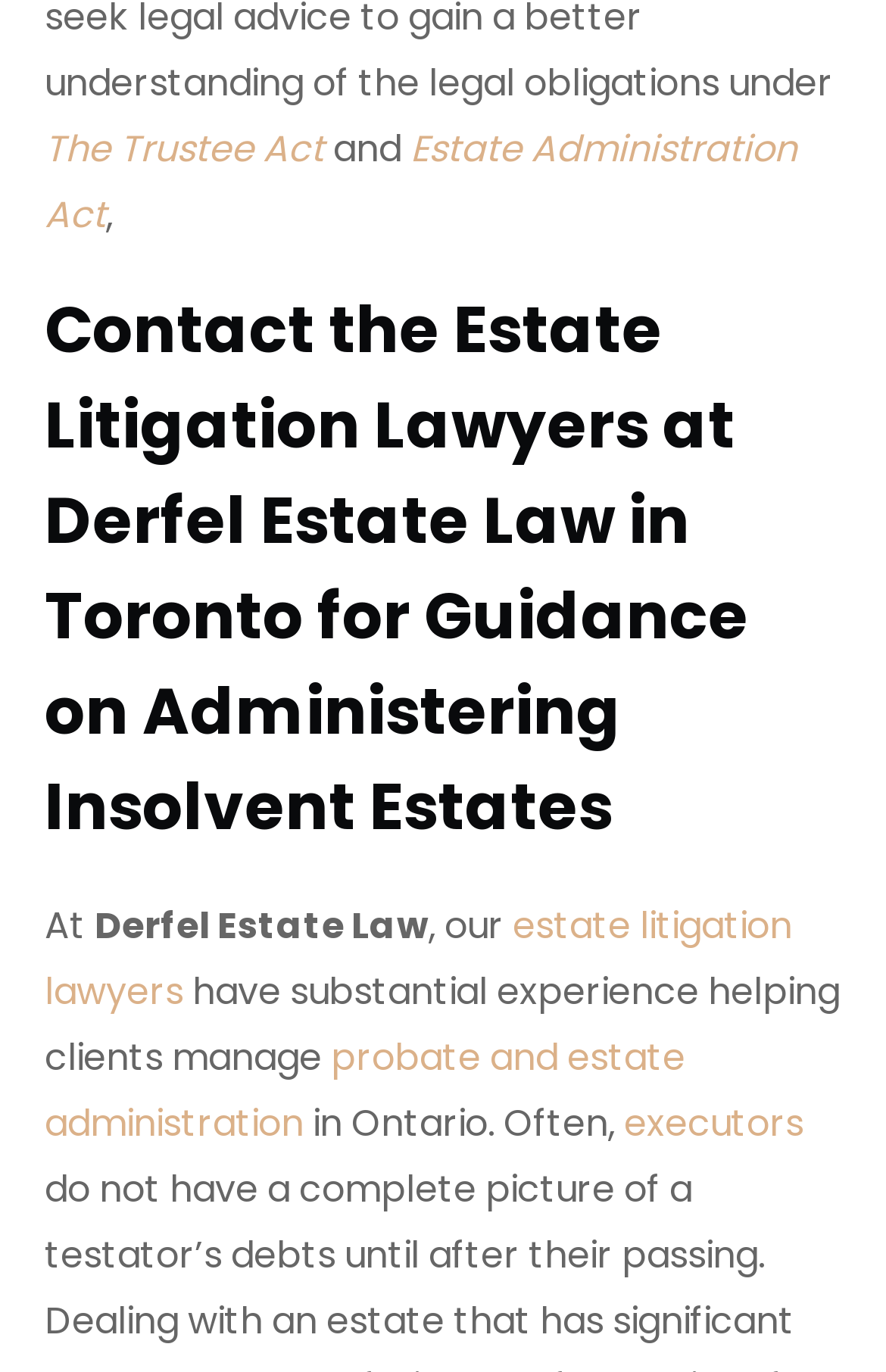What is the experience of the estate litigation lawyers?
Refer to the image and provide a detailed answer to the question.

The text 'have substantial experience helping clients manage' indicates that the estate litigation lawyers have substantial experience in their field.